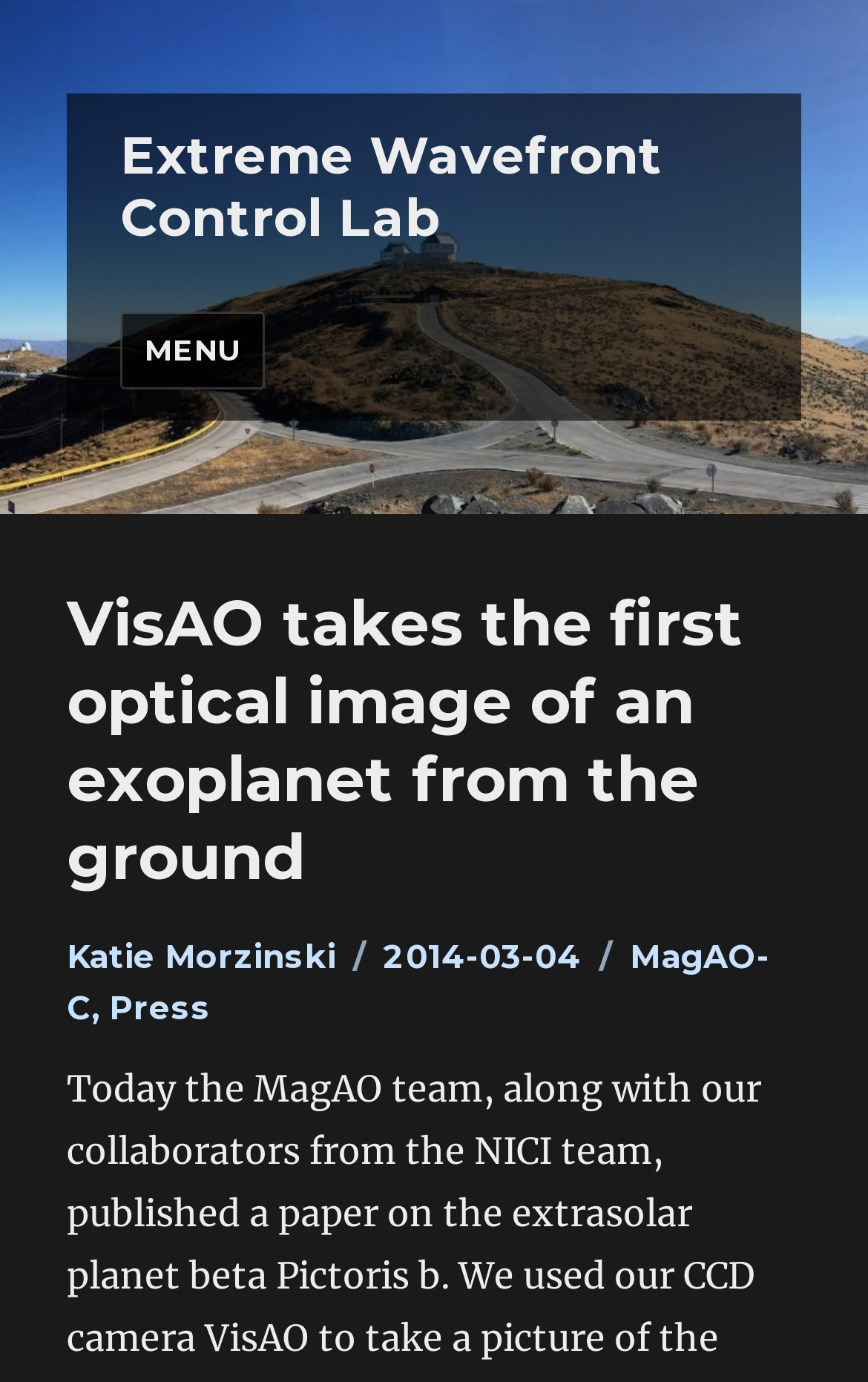Provide the bounding box coordinates for the UI element described in this sentence: "Katie Morzinski". The coordinates should be four float values between 0 and 1, i.e., [left, top, right, bottom].

[0.077, 0.678, 0.387, 0.707]